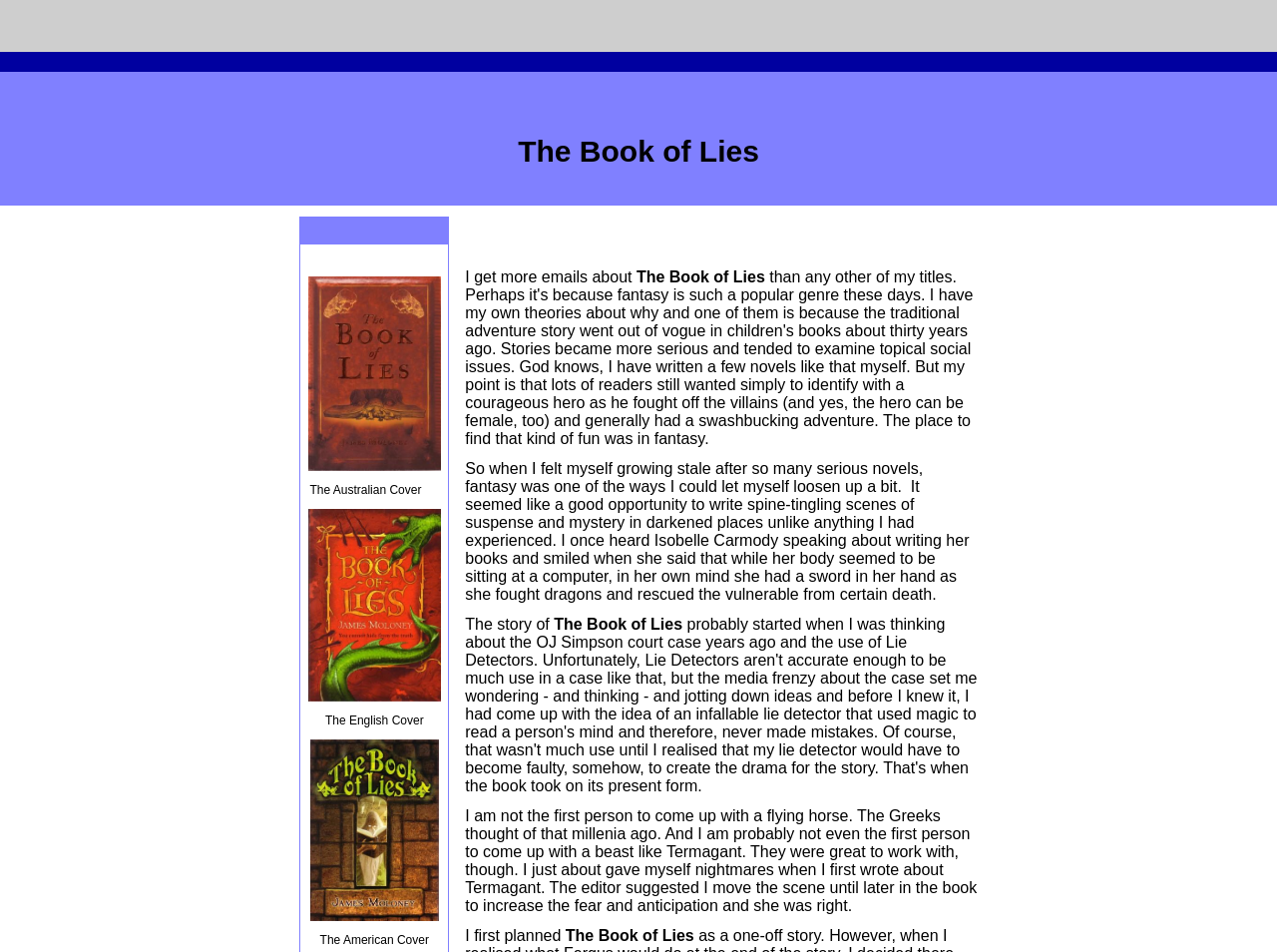Determine the main headline from the webpage and extract its text.

The Book of Lies